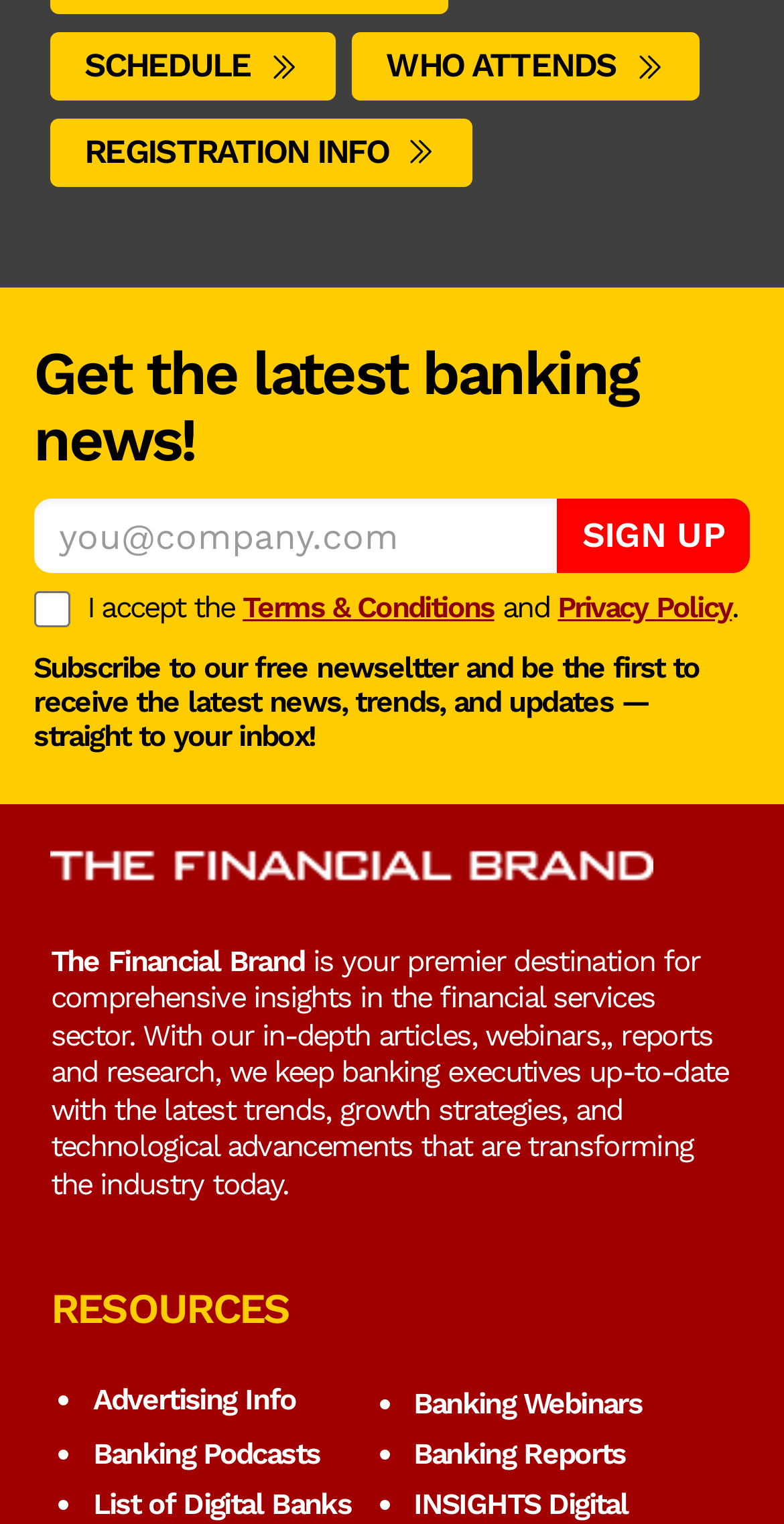Based on the image, provide a detailed and complete answer to the question: 
What is the 'Get the latest banking news!' text for?

The 'Get the latest banking news!' text is located near a textbox for email input and a 'SIGN UP' button, indicating that it is promoting a newsletter or subscription service for banking news.